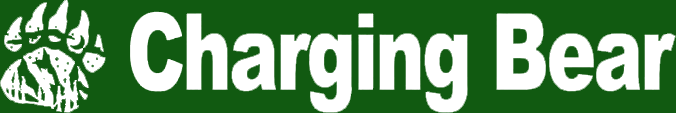Respond to the question below with a concise word or phrase:
What is the text featured in bold, white letters?

Charging Bear